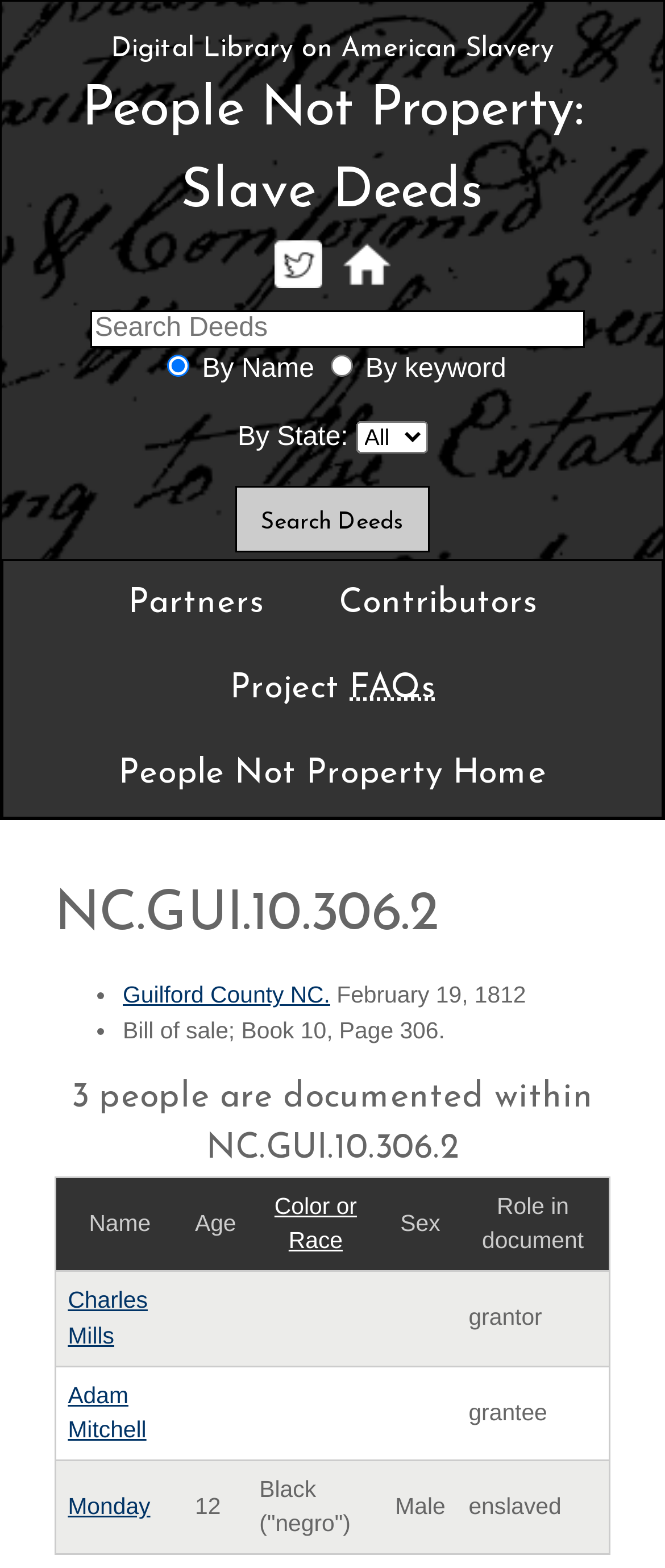Determine the main heading text of the webpage.

Digital Library on American Slavery
People Not Property: Slave Deeds